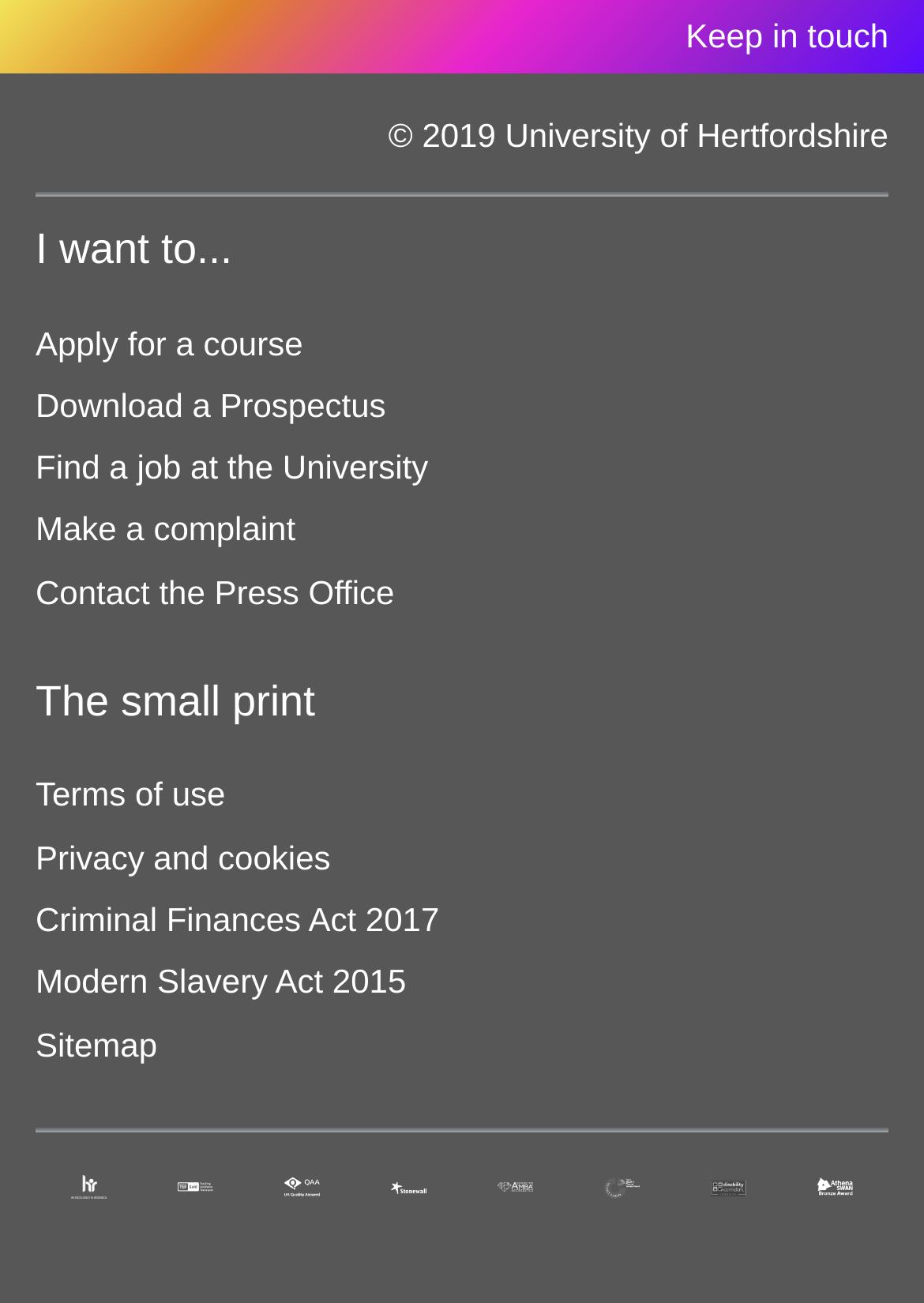Specify the bounding box coordinates of the element's area that should be clicked to execute the given instruction: "Find a job at the University". The coordinates should be four float numbers between 0 and 1, i.e., [left, top, right, bottom].

[0.038, 0.344, 0.463, 0.373]